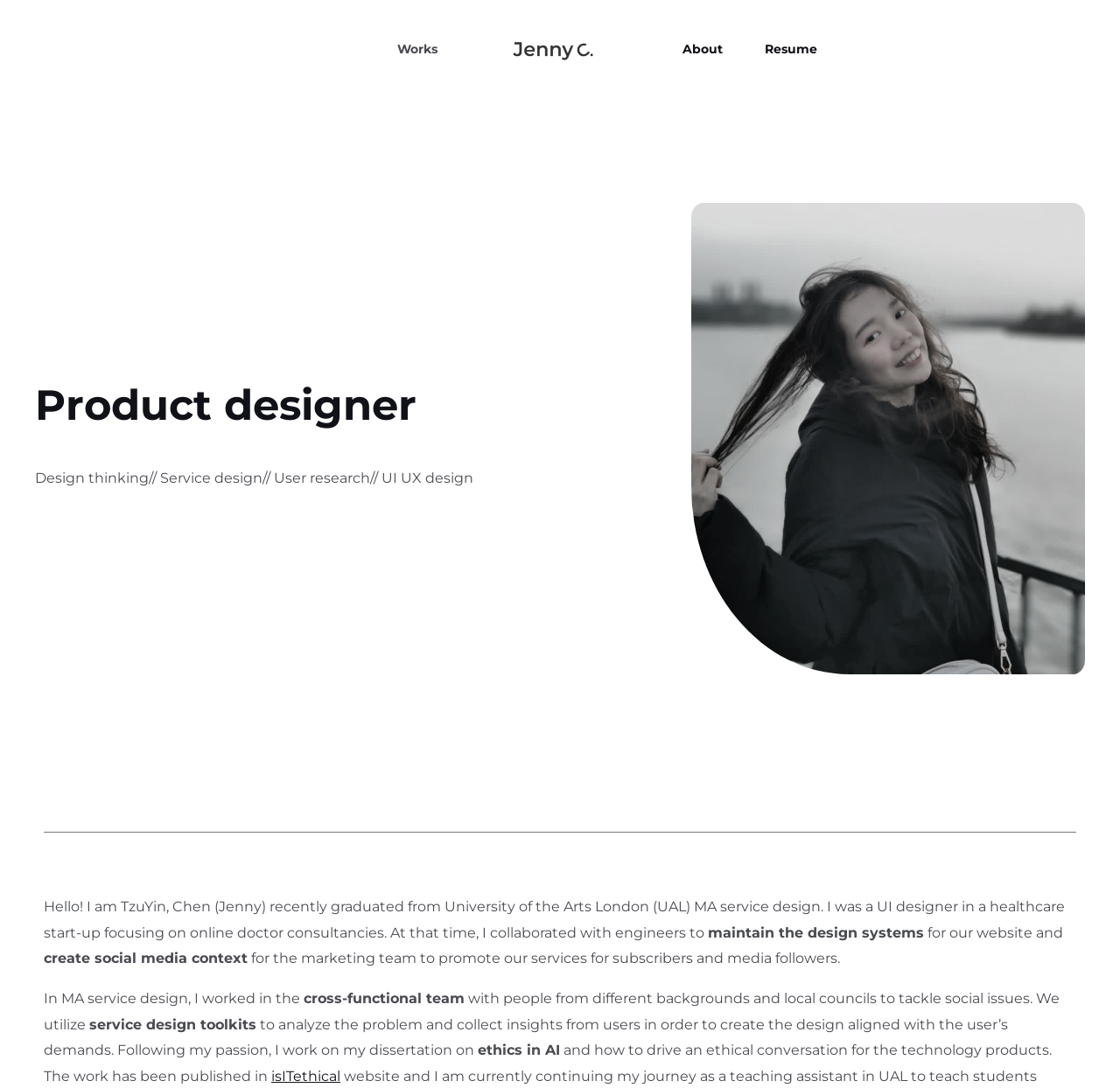Using the webpage screenshot, find the UI element described by About. Provide the bounding box coordinates in the format (top-left x, top-left y, bottom-right x, bottom-right y), ensuring all values are floating point numbers between 0 and 1.

[0.591, 0.0, 0.664, 0.09]